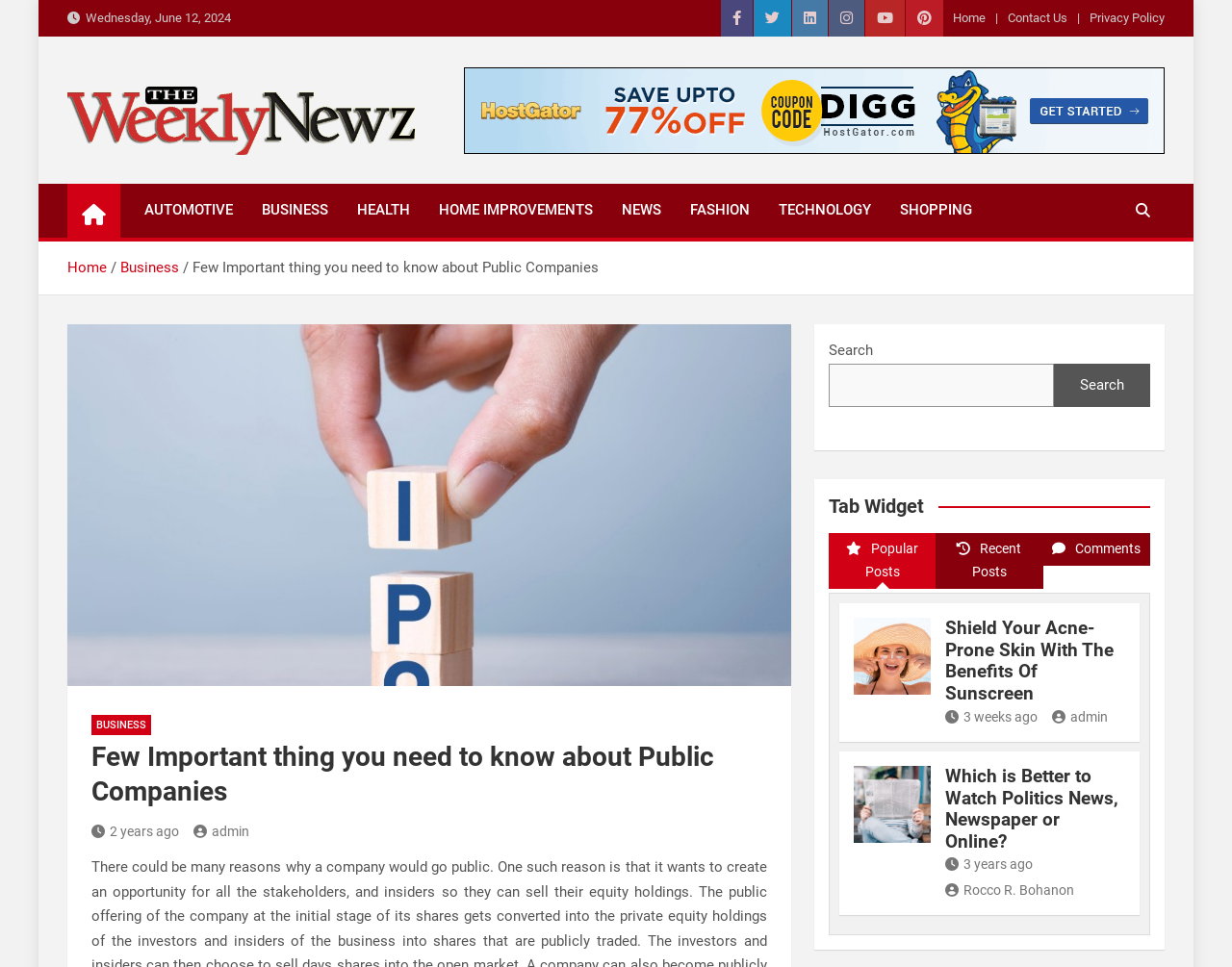Please identify the bounding box coordinates of where to click in order to follow the instruction: "Read the latest news blog".

[0.055, 0.163, 0.147, 0.181]